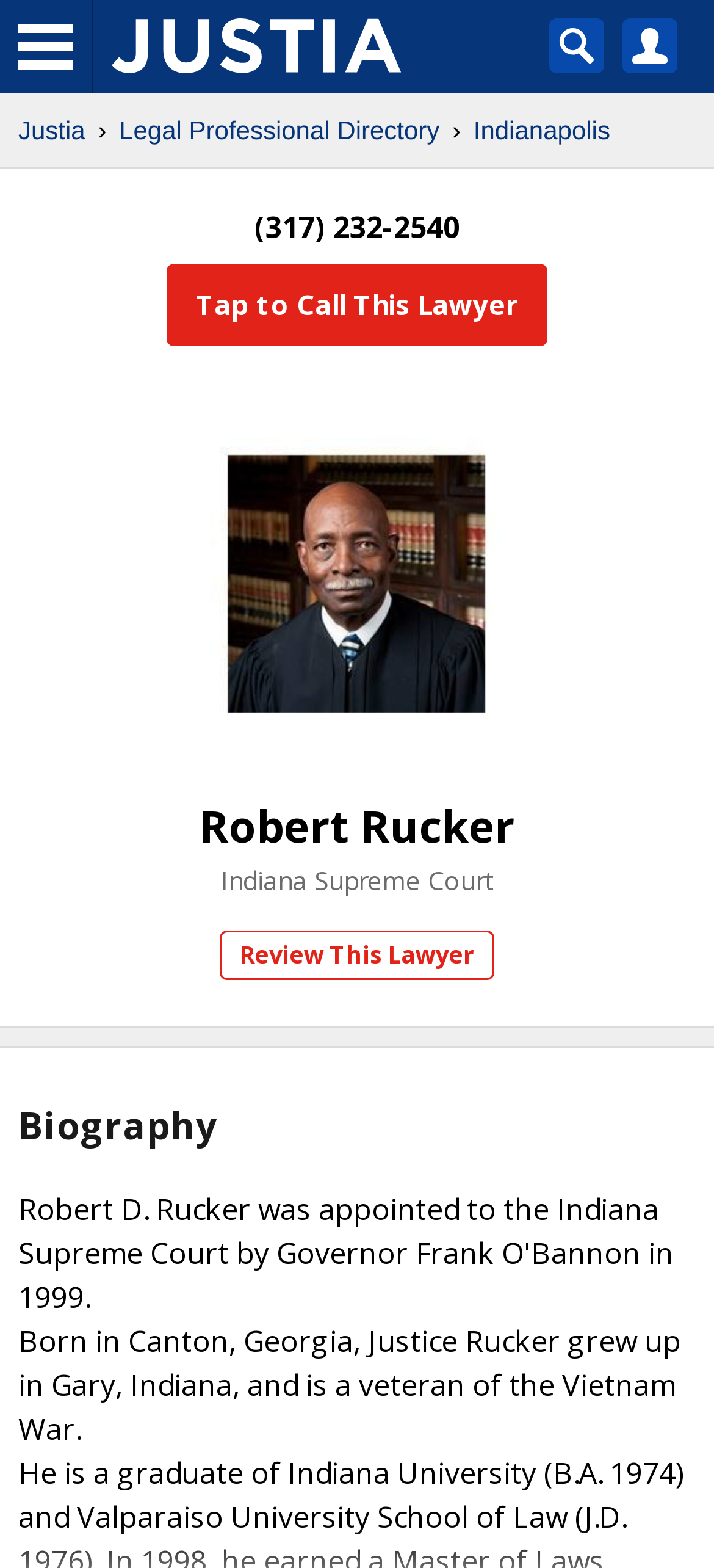Determine the bounding box coordinates in the format (top-left x, top-left y, bottom-right x, bottom-right y). Ensure all values are floating point numbers between 0 and 1. Identify the bounding box of the UI element described by: Tap to Call This Lawyer

[0.233, 0.168, 0.767, 0.221]